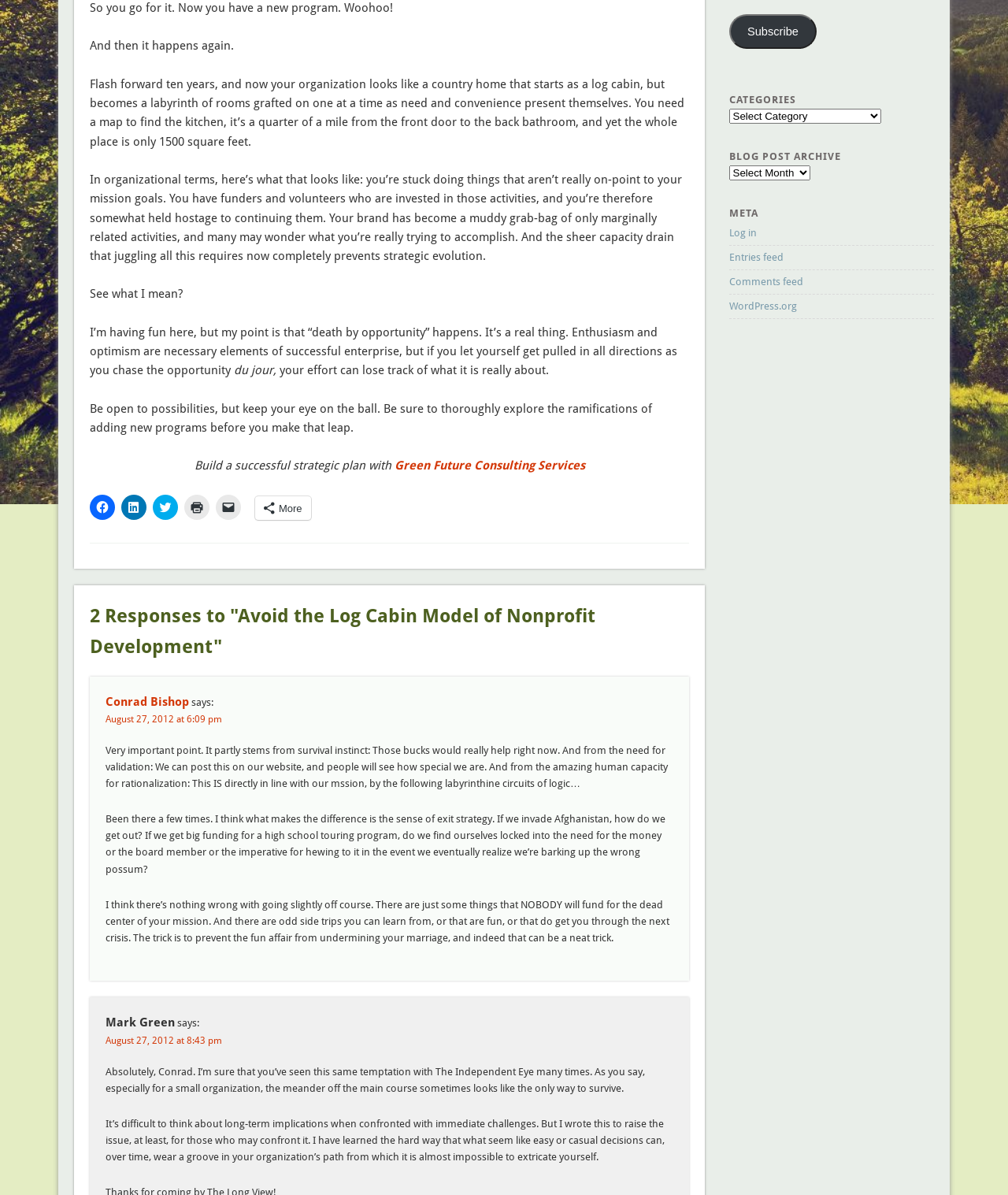Find the bounding box of the UI element described as follows: "Conrad Bishop".

[0.105, 0.581, 0.187, 0.593]